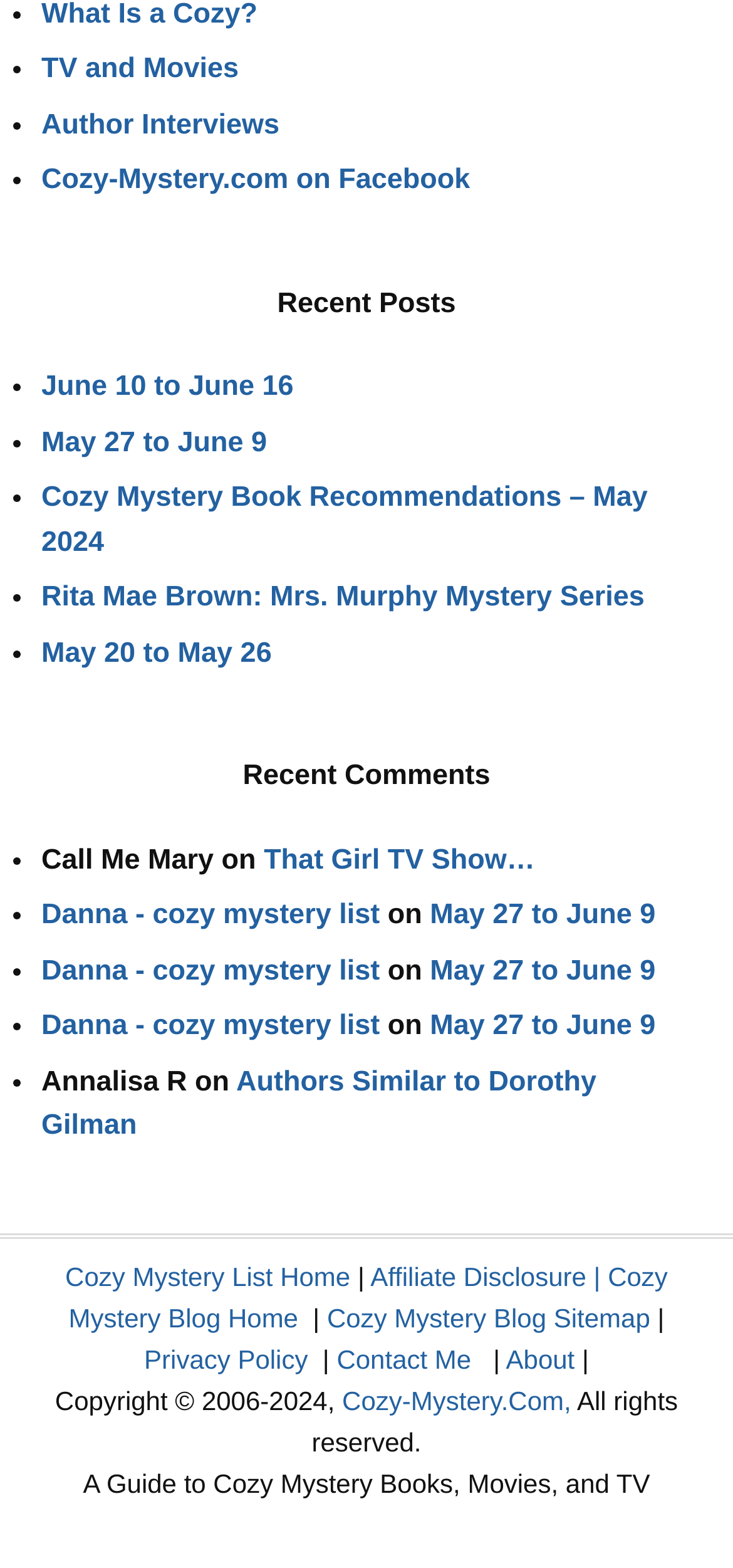Locate the bounding box coordinates of the clickable region necessary to complete the following instruction: "Go to Cozy Mystery List Home". Provide the coordinates in the format of four float numbers between 0 and 1, i.e., [left, top, right, bottom].

[0.089, 0.805, 0.478, 0.824]